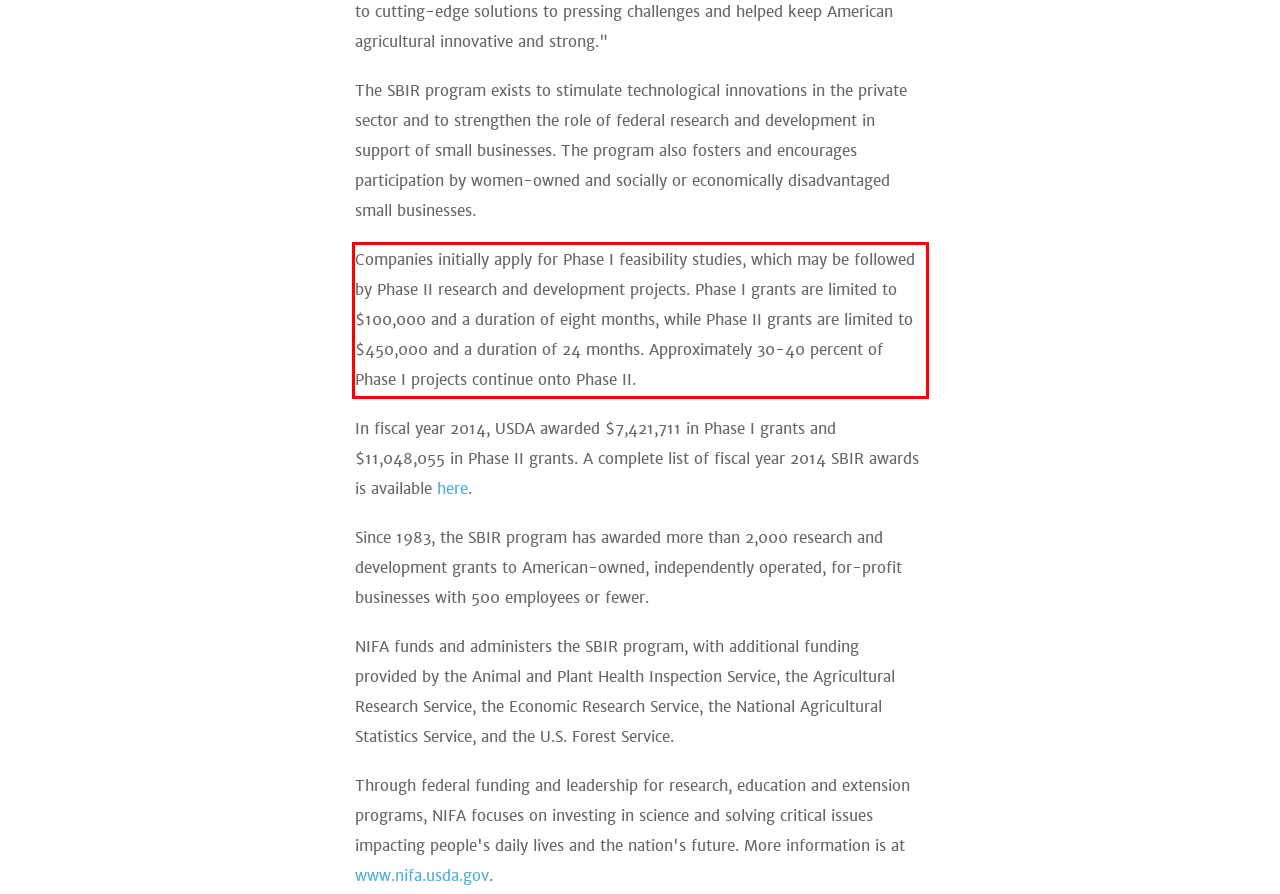You have a screenshot of a webpage, and there is a red bounding box around a UI element. Utilize OCR to extract the text within this red bounding box.

Companies initially apply for Phase I feasibility studies, which may be followed by Phase II research and development projects. Phase I grants are limited to $100,000 and a duration of eight months, while Phase II grants are limited to $450,000 and a duration of 24 months. Approximately 30-40 percent of Phase I projects continue onto Phase II.